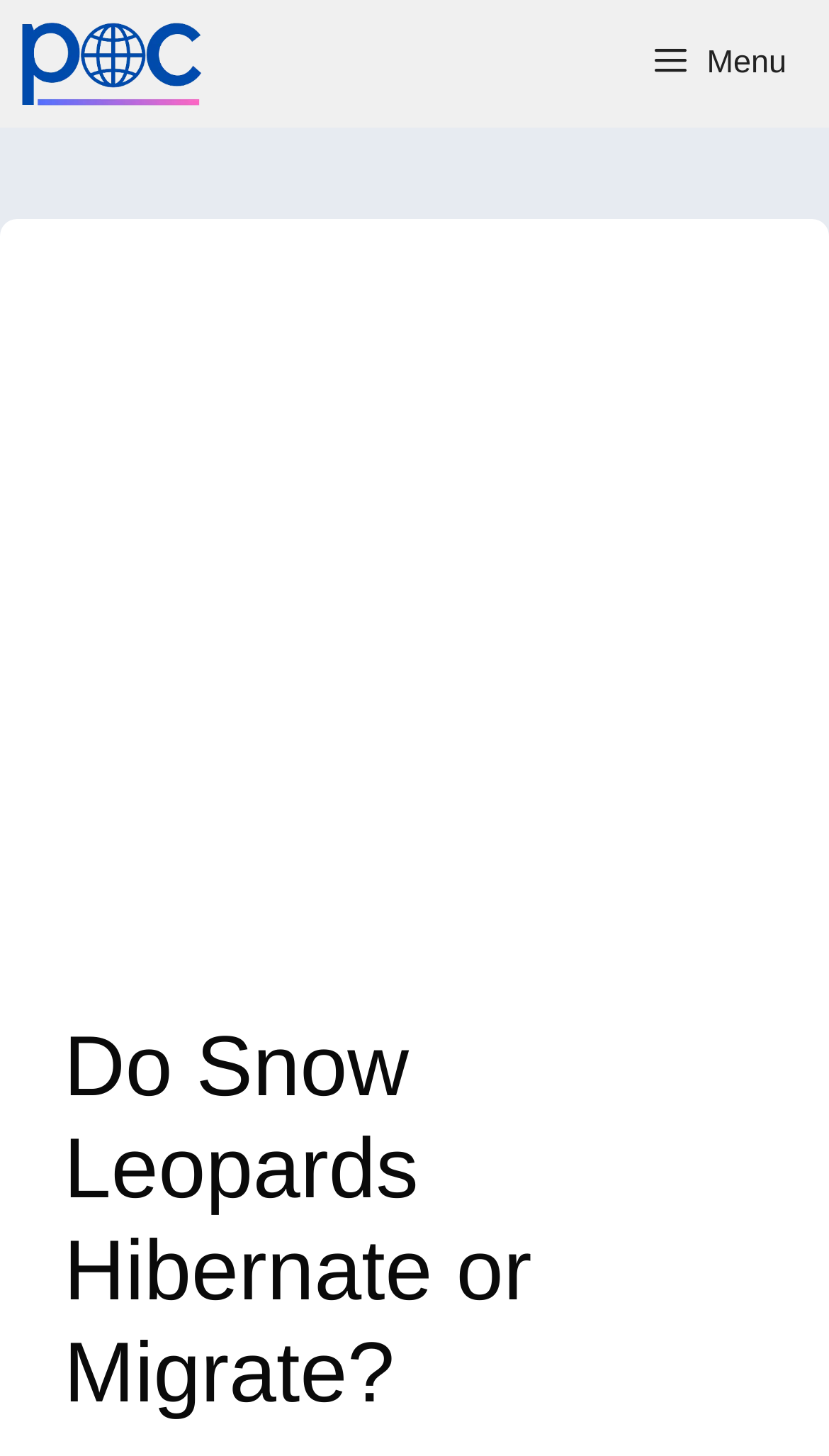What is the topic of the main content?
Using the visual information, respond with a single word or phrase.

Snow Leopards